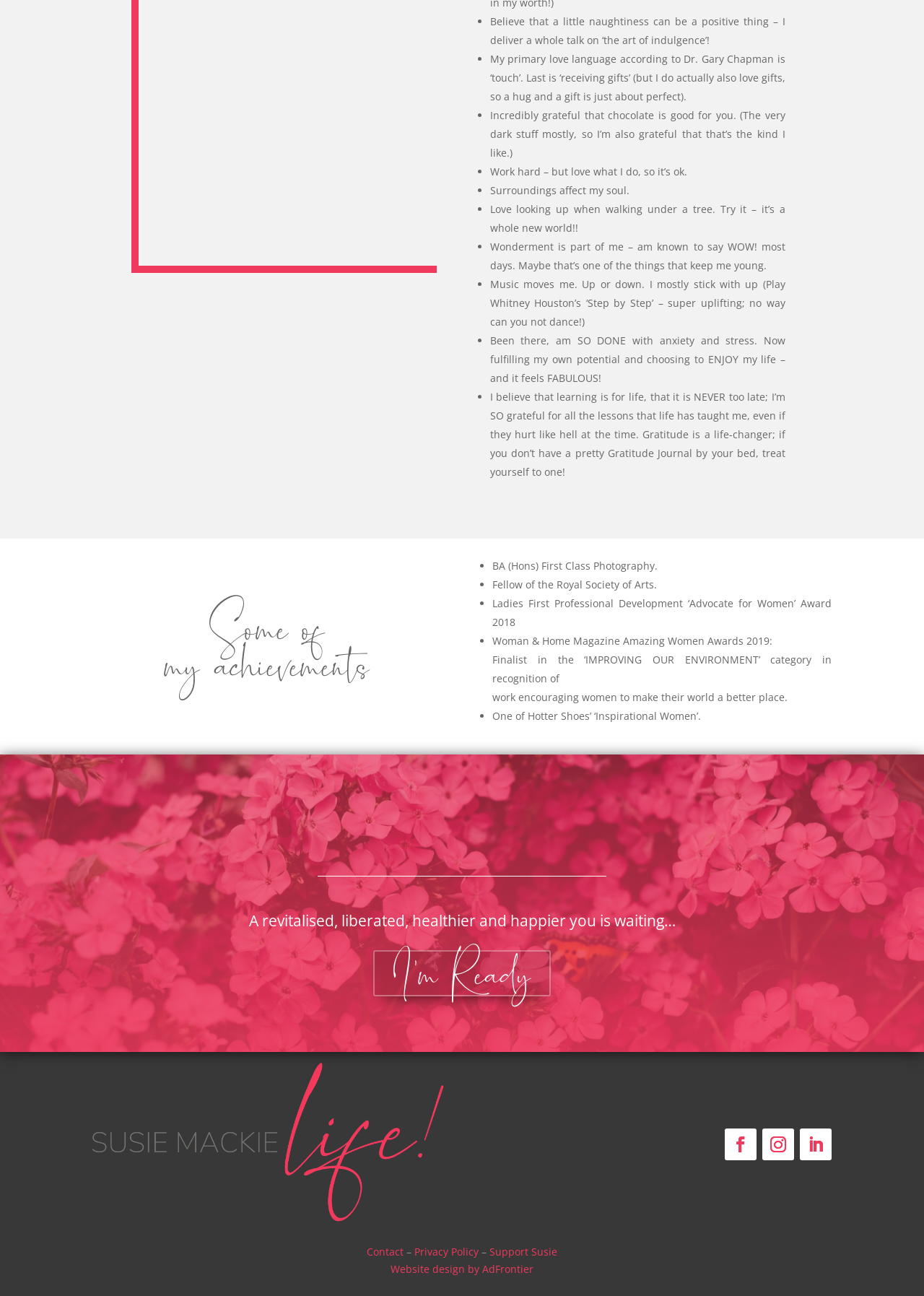Provide the bounding box coordinates for the area that should be clicked to complete the instruction: "Click 'I'm Ready'".

[0.404, 0.733, 0.596, 0.769]